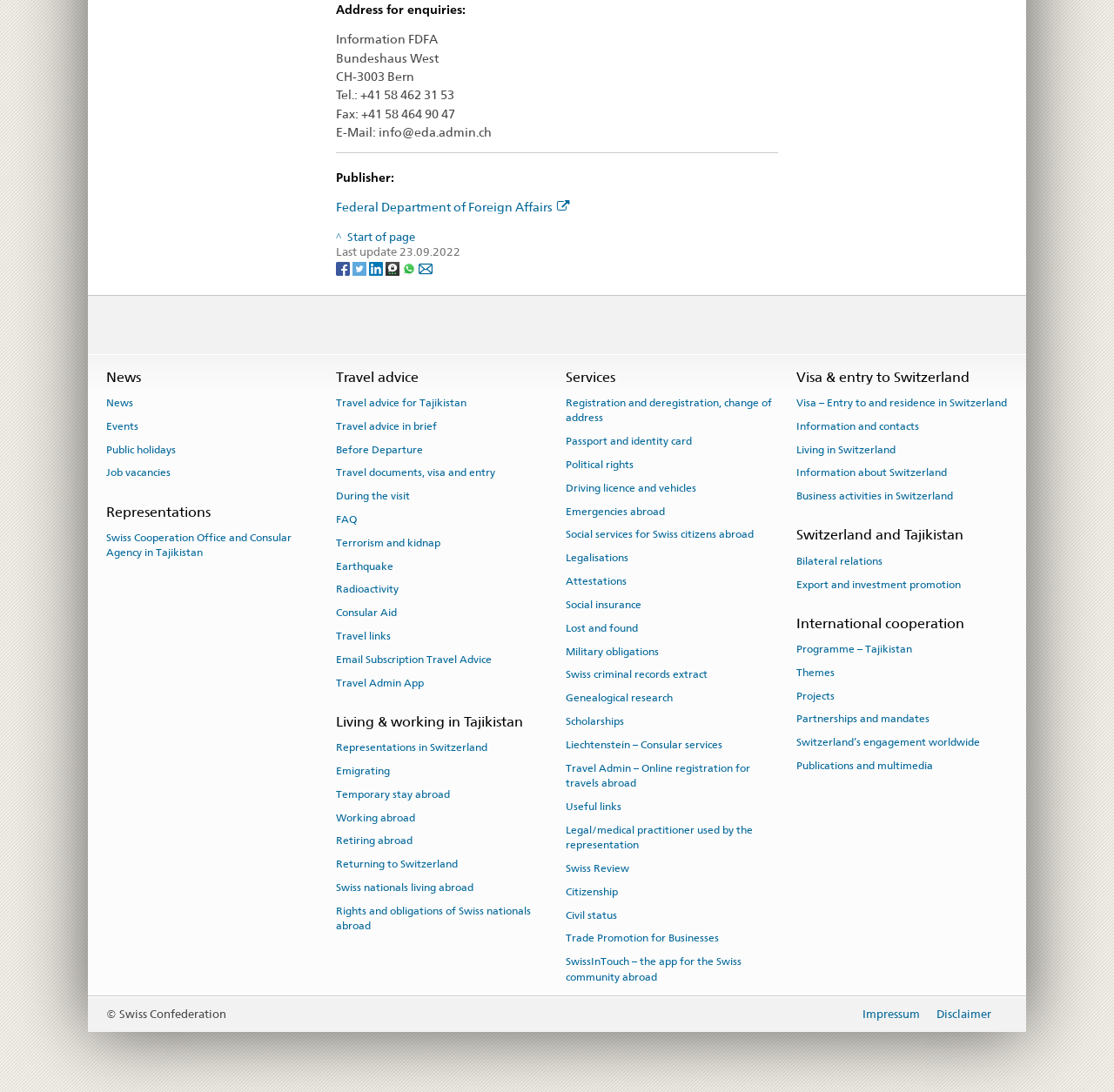Can you specify the bounding box coordinates for the region that should be clicked to fulfill this instruction: "Explore PQA Plus & TQA Certification".

None